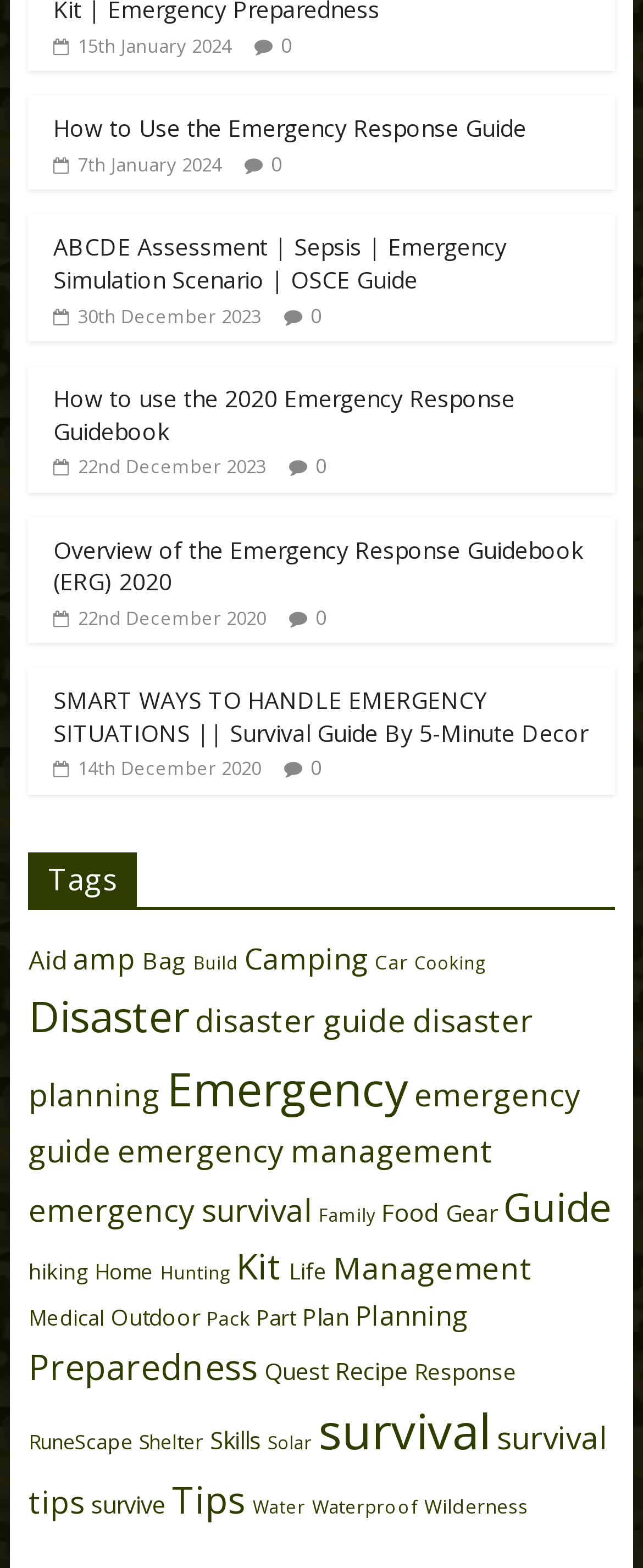Identify the bounding box coordinates necessary to click and complete the given instruction: "Click on the link 'How to Use the Emergency Response Guide'".

[0.083, 0.061, 0.917, 0.093]